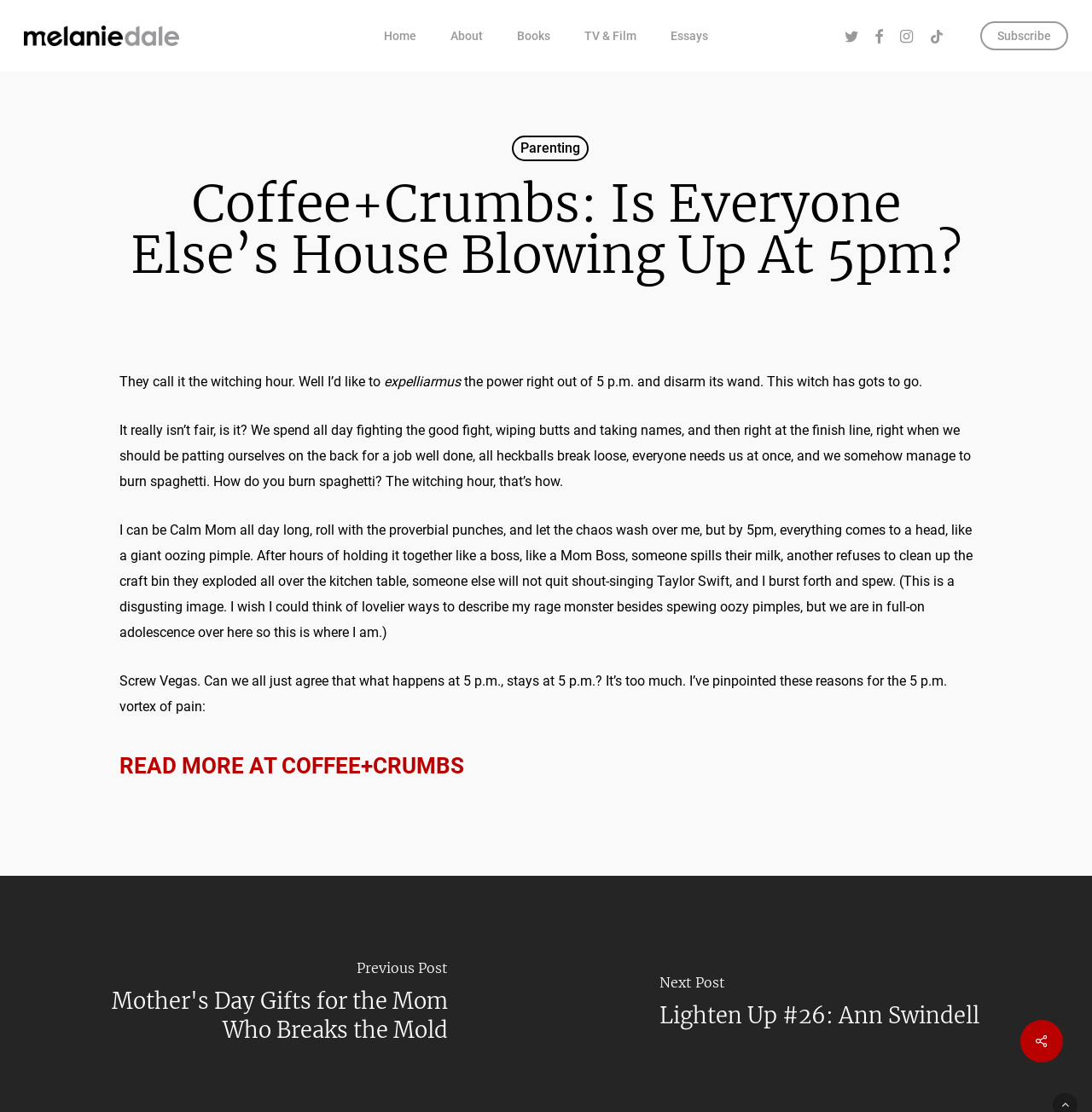What is the author's name?
With the help of the image, please provide a detailed response to the question.

The author's name is mentioned in the link 'Melanie Dale' at the top of the page, and also in the image 'Melanie Dale' and the copyright text 'Copyright © 2009-Present, Melanie Dale.'